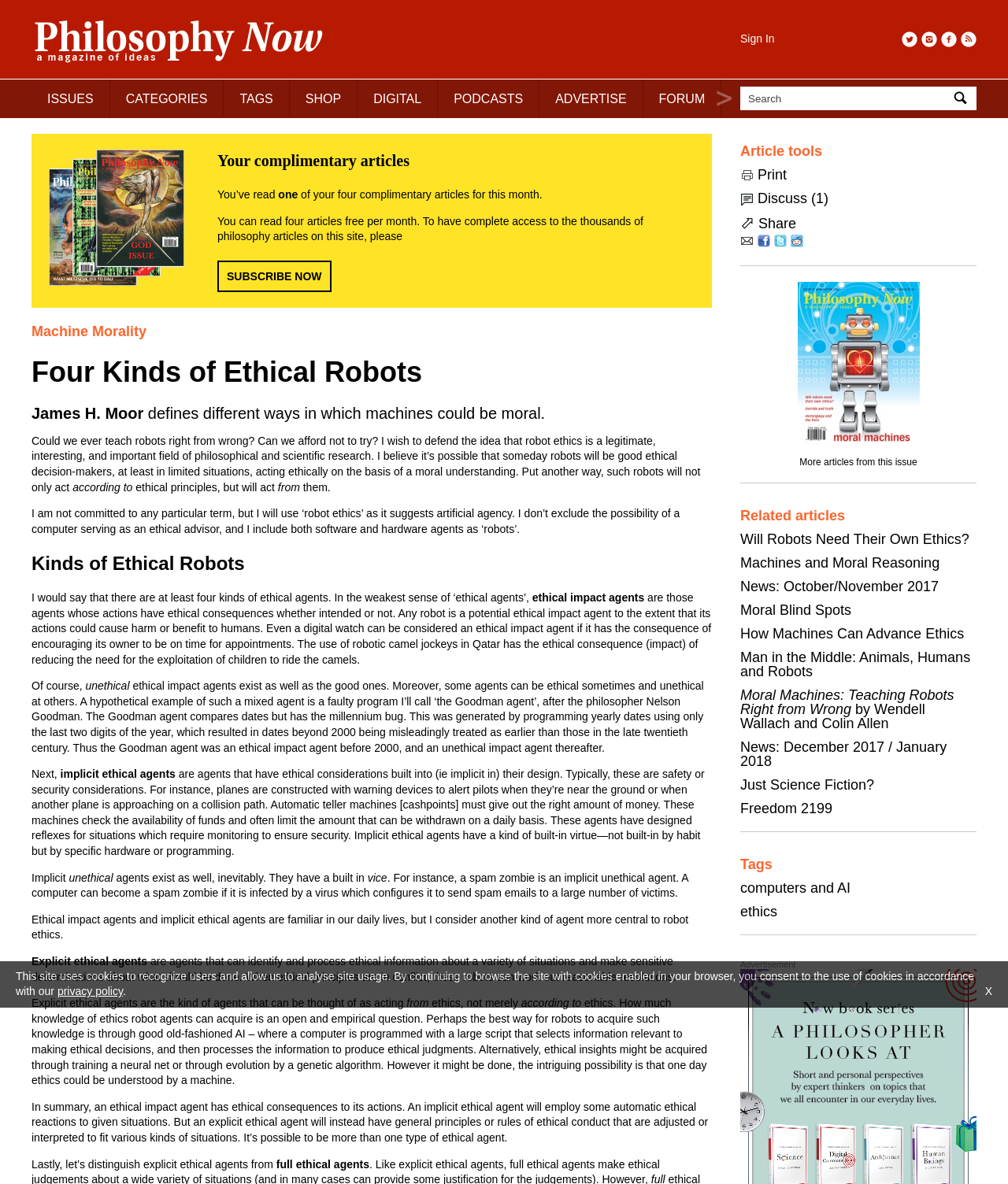Using the element description provided, determine the bounding box coordinates in the format (top-left x, top-left y, bottom-right x, bottom-right y). Ensure that all values are floating point numbers between 0 and 1. Element description: Moral Blind Spots

[0.734, 0.508, 0.845, 0.522]